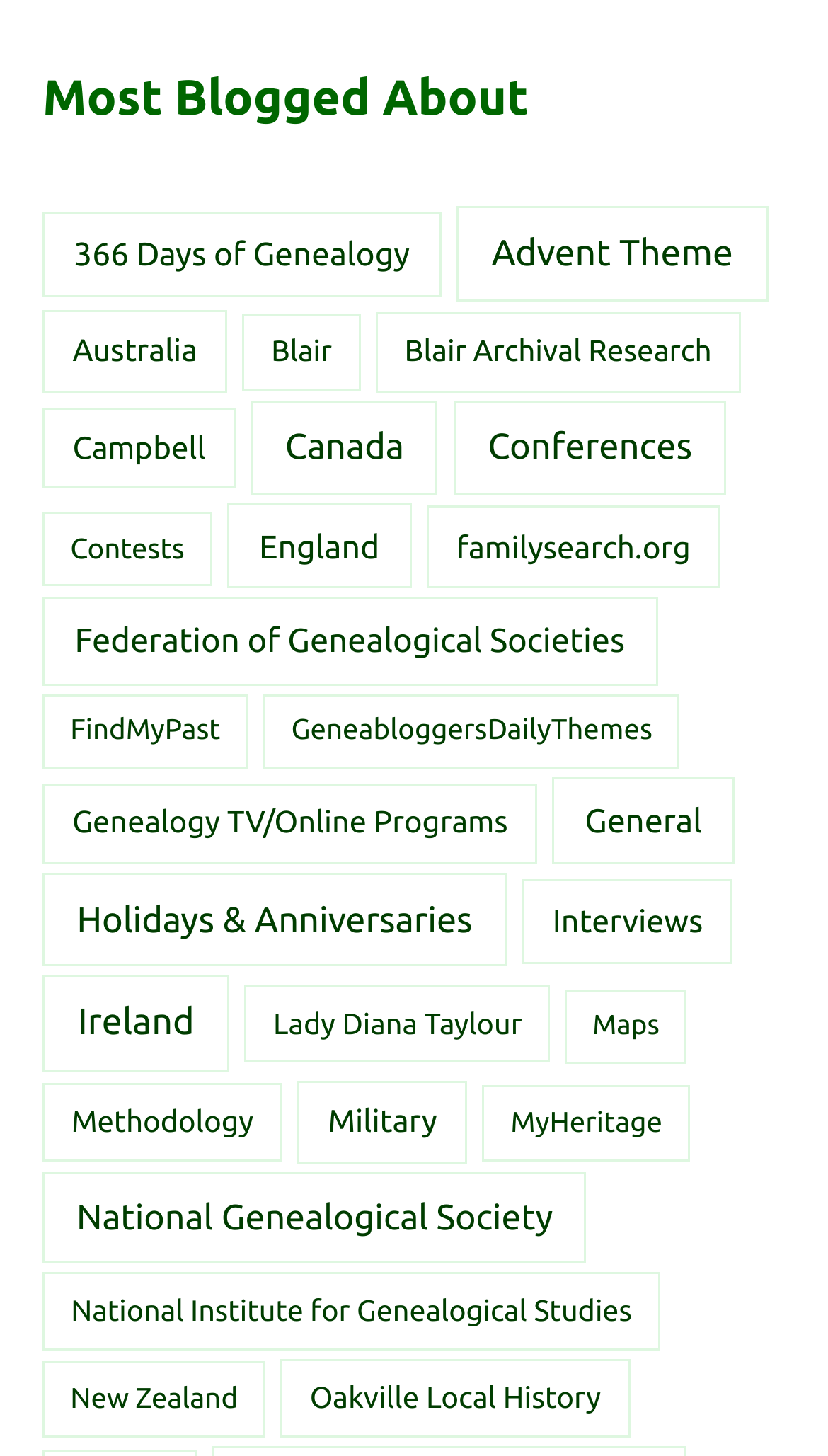Answer the question below using just one word or a short phrase: 
What is the category with the most items?

Ireland